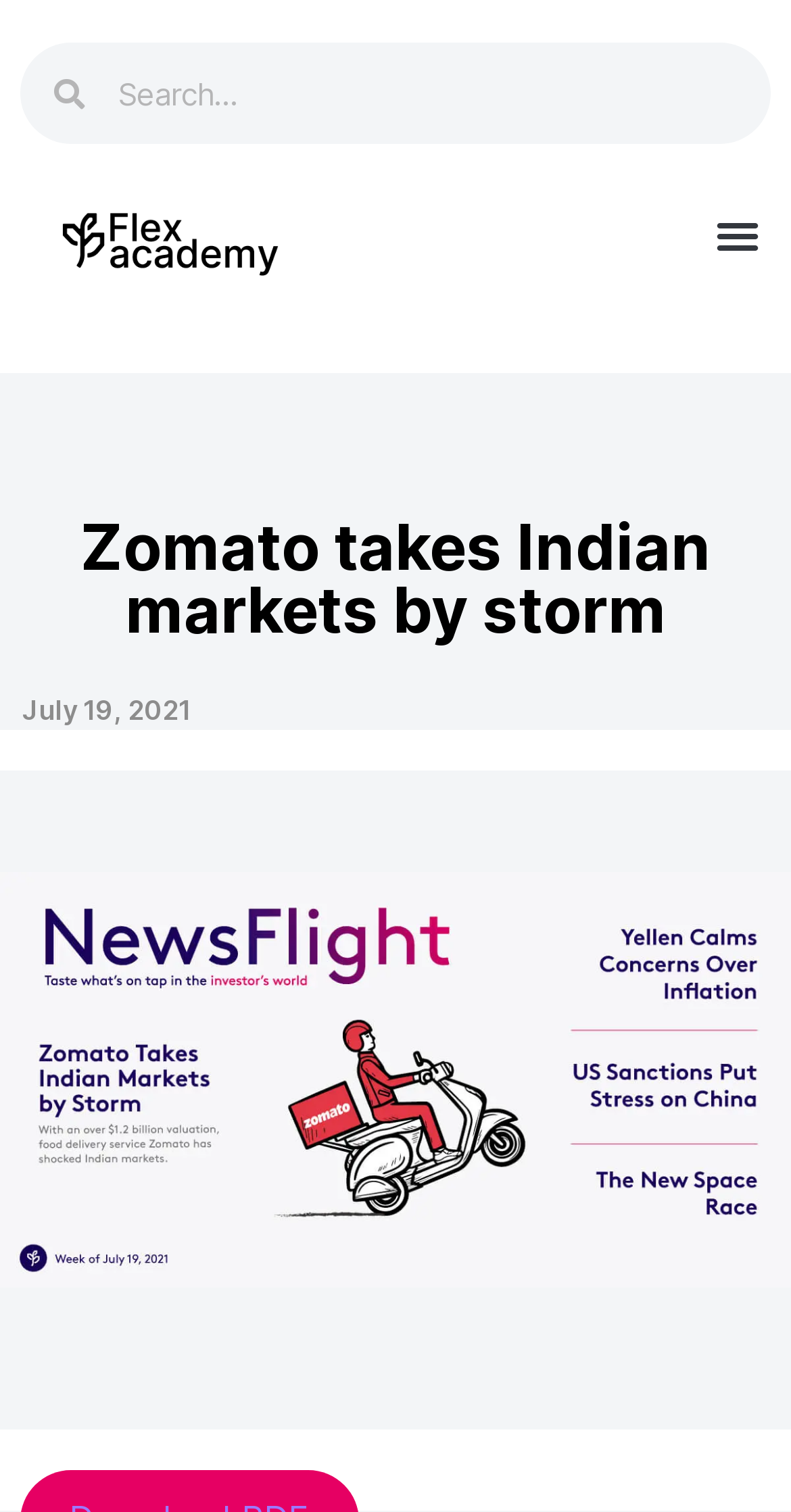Bounding box coordinates are given in the format (top-left x, top-left y, bottom-right x, bottom-right y). All values should be floating point numbers between 0 and 1. Provide the bounding box coordinate for the UI element described as: Menu

[0.89, 0.134, 0.974, 0.178]